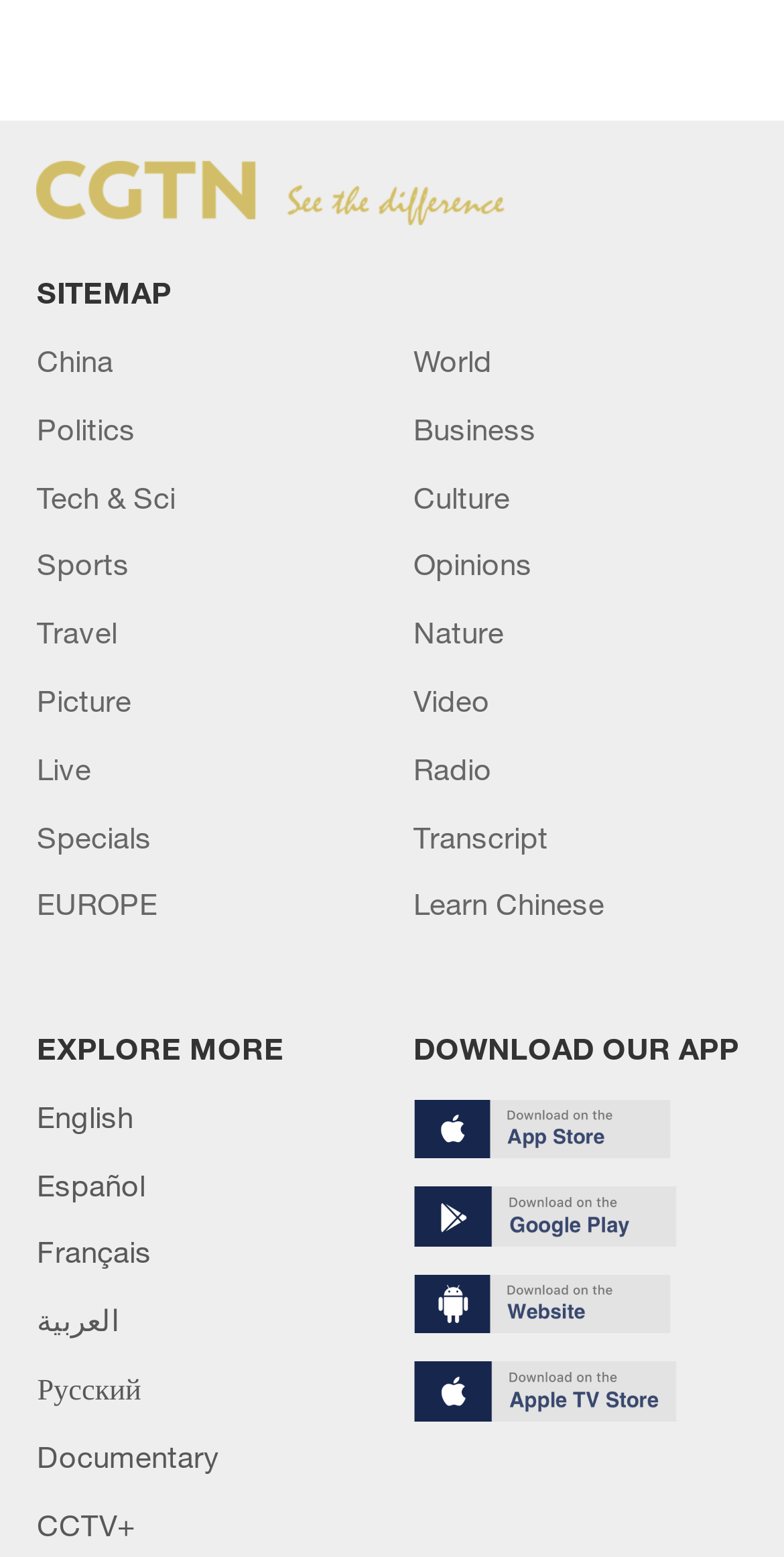Determine the coordinates of the bounding box for the clickable area needed to execute this instruction: "Read the article about global carbon emissions".

[0.075, 0.272, 0.908, 0.54]